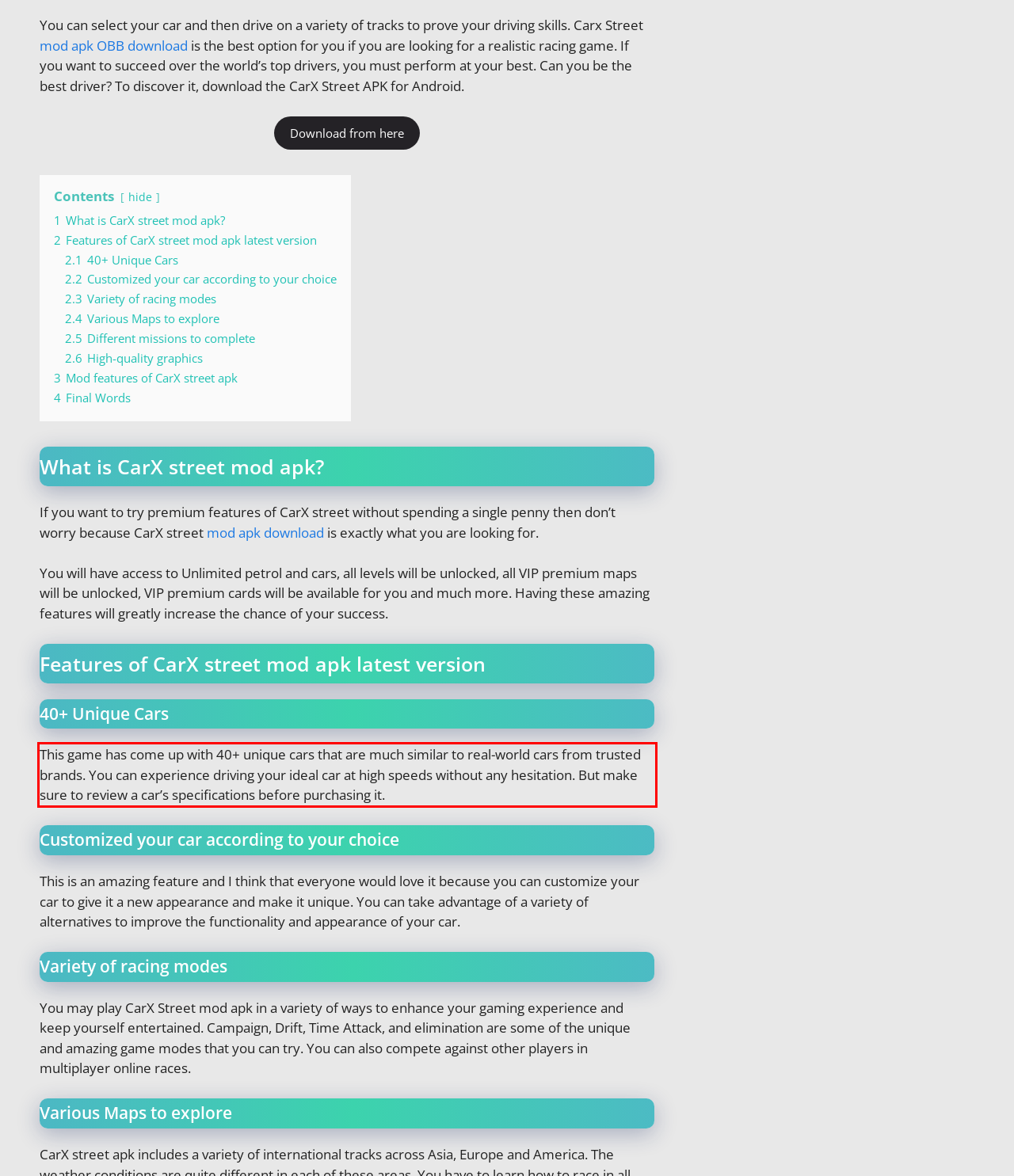Extract and provide the text found inside the red rectangle in the screenshot of the webpage.

This game has come up with 40+ unique cars that are much similar to real-world cars from trusted brands. You can experience driving your ideal car at high speeds without any hesitation. But make sure to review a car’s specifications before purchasing it.